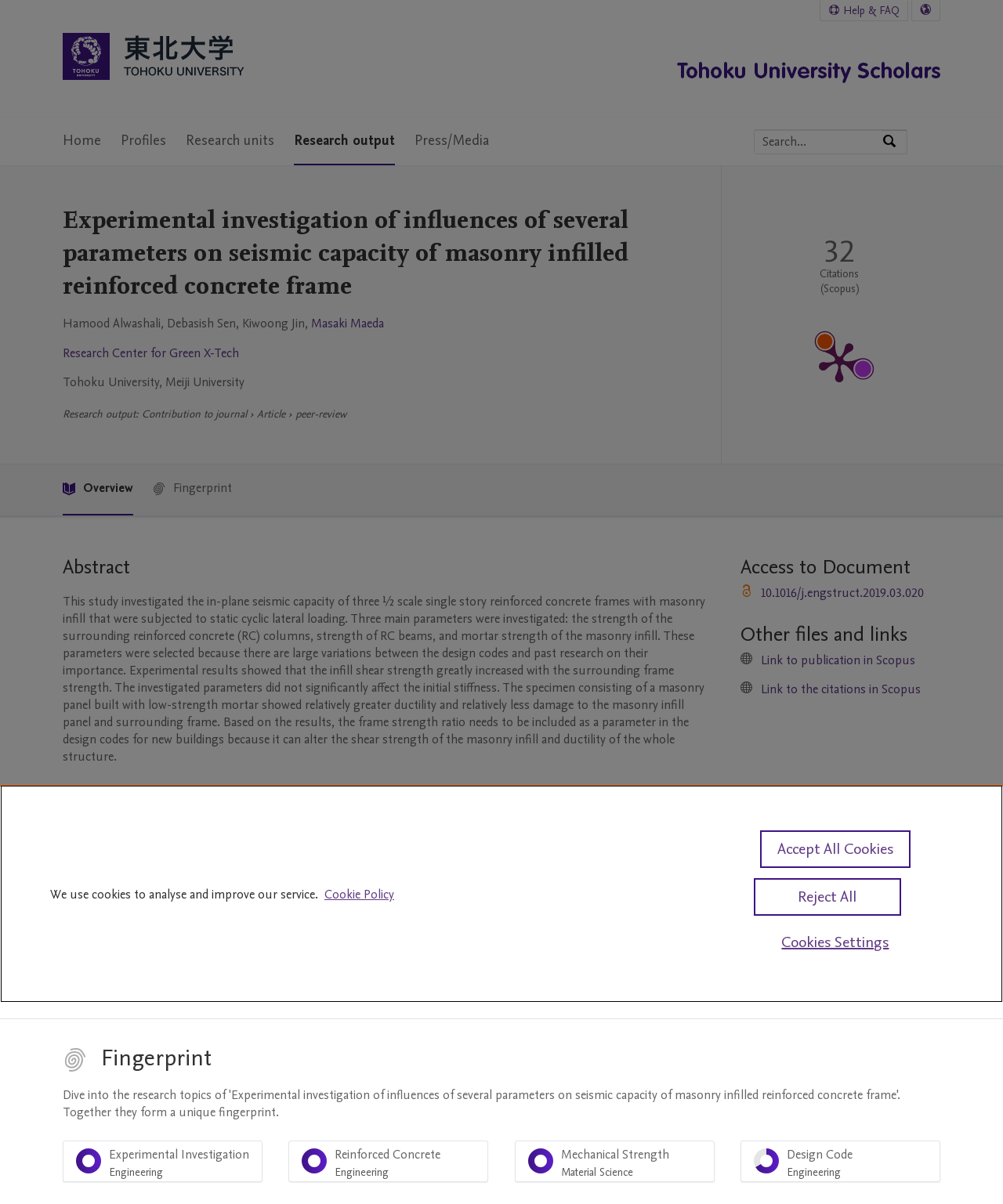Respond to the question below with a single word or phrase:
What is the language of the original publication?

English